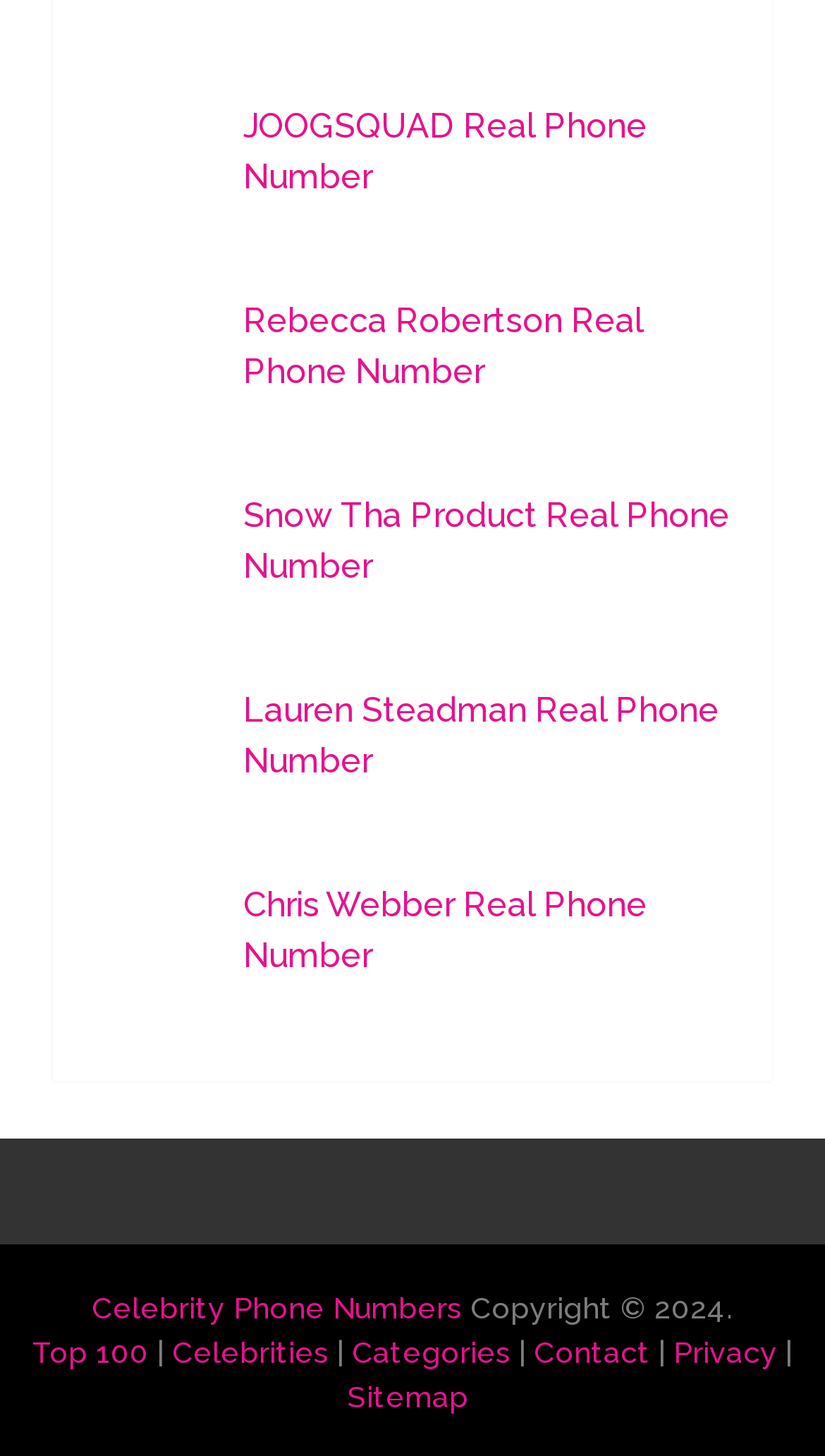Is there a way to contact the website owner?
Please provide a comprehensive and detailed answer to the question.

I found a link with the text 'Contact' at the bottom of the page, which implies that there is a way to contact the website owner or administrator.